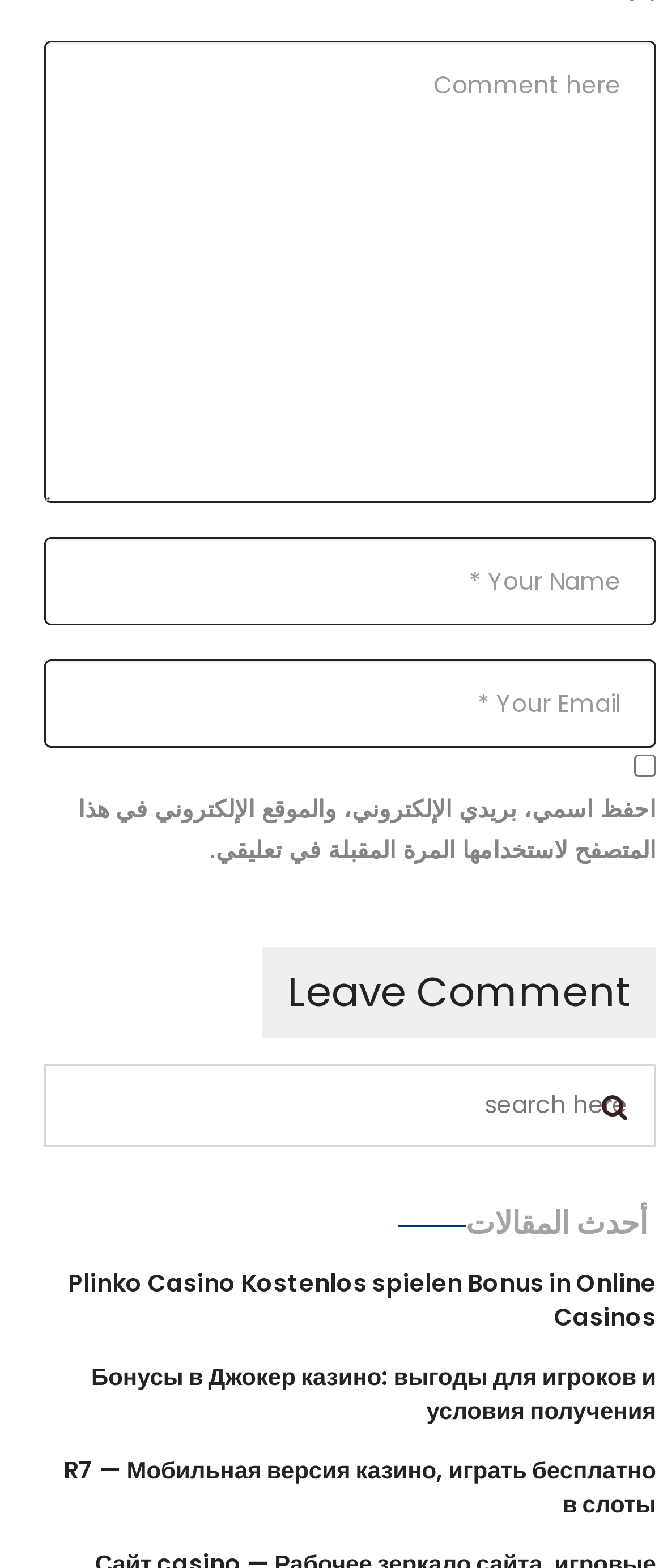Please indicate the bounding box coordinates for the clickable area to complete the following task: "Check the save information checkbox". The coordinates should be specified as four float numbers between 0 and 1, i.e., [left, top, right, bottom].

[0.956, 0.481, 0.99, 0.496]